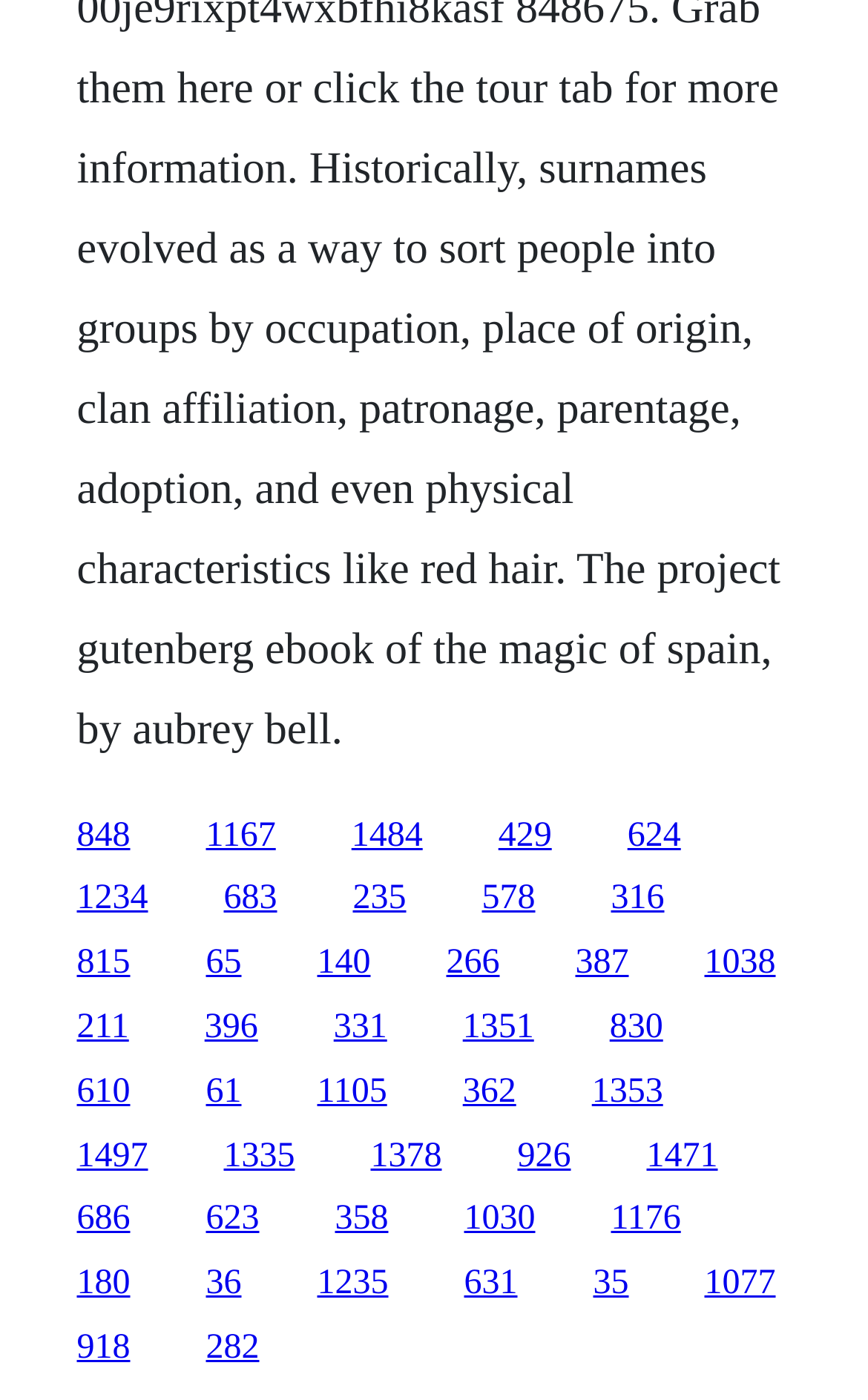Locate the bounding box coordinates of the area to click to fulfill this instruction: "go to the fifth link". The bounding box should be presented as four float numbers between 0 and 1, in the order [left, top, right, bottom].

[0.723, 0.583, 0.784, 0.61]